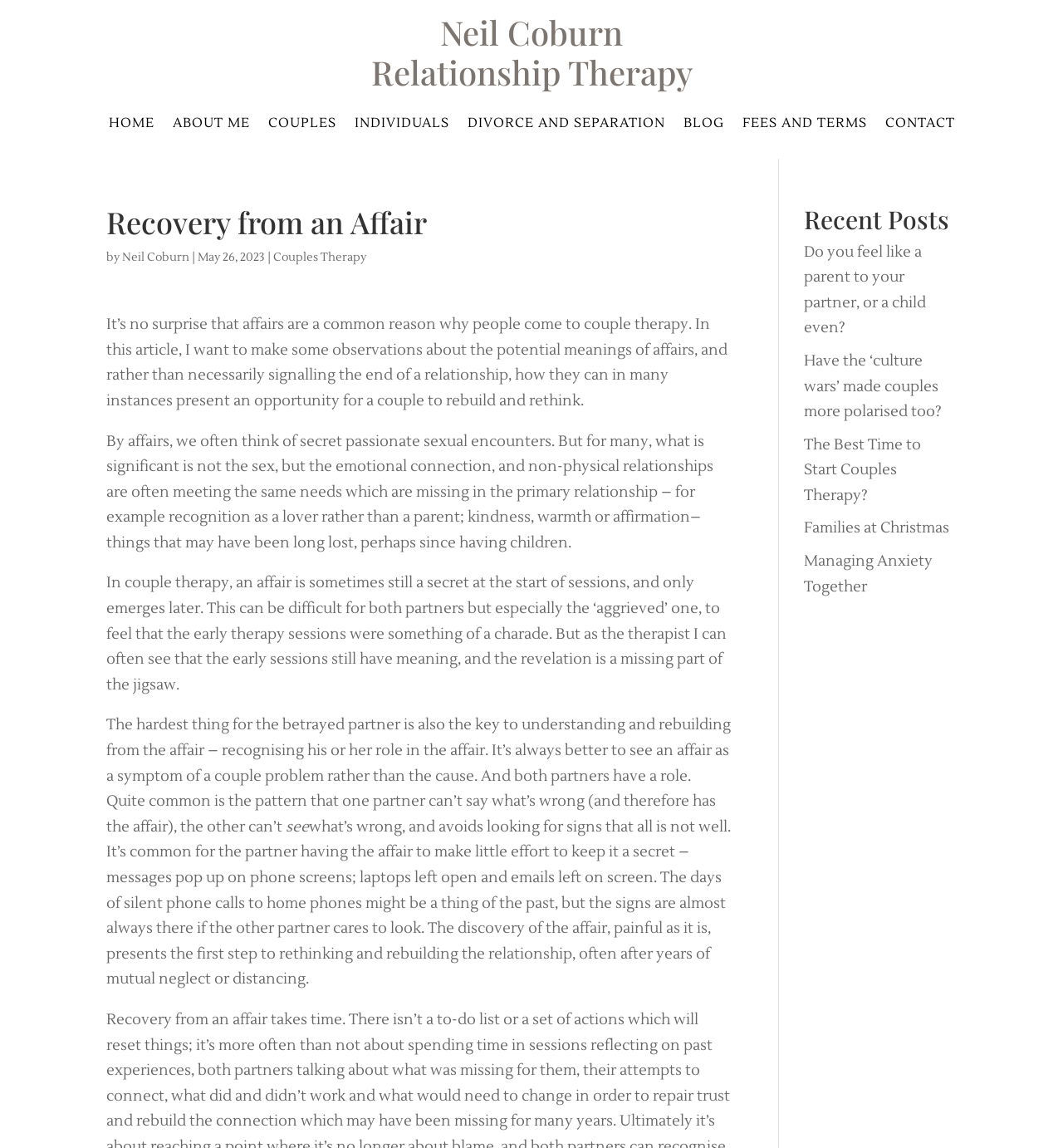What is the topic of the article?
Please answer the question with a detailed and comprehensive explanation.

The topic of the article can be found in the heading 'Recovery from an Affair' which is a subheading of the webpage. The article discusses the potential meanings of affairs and how they can present an opportunity for a couple to rebuild and rethink their relationship.